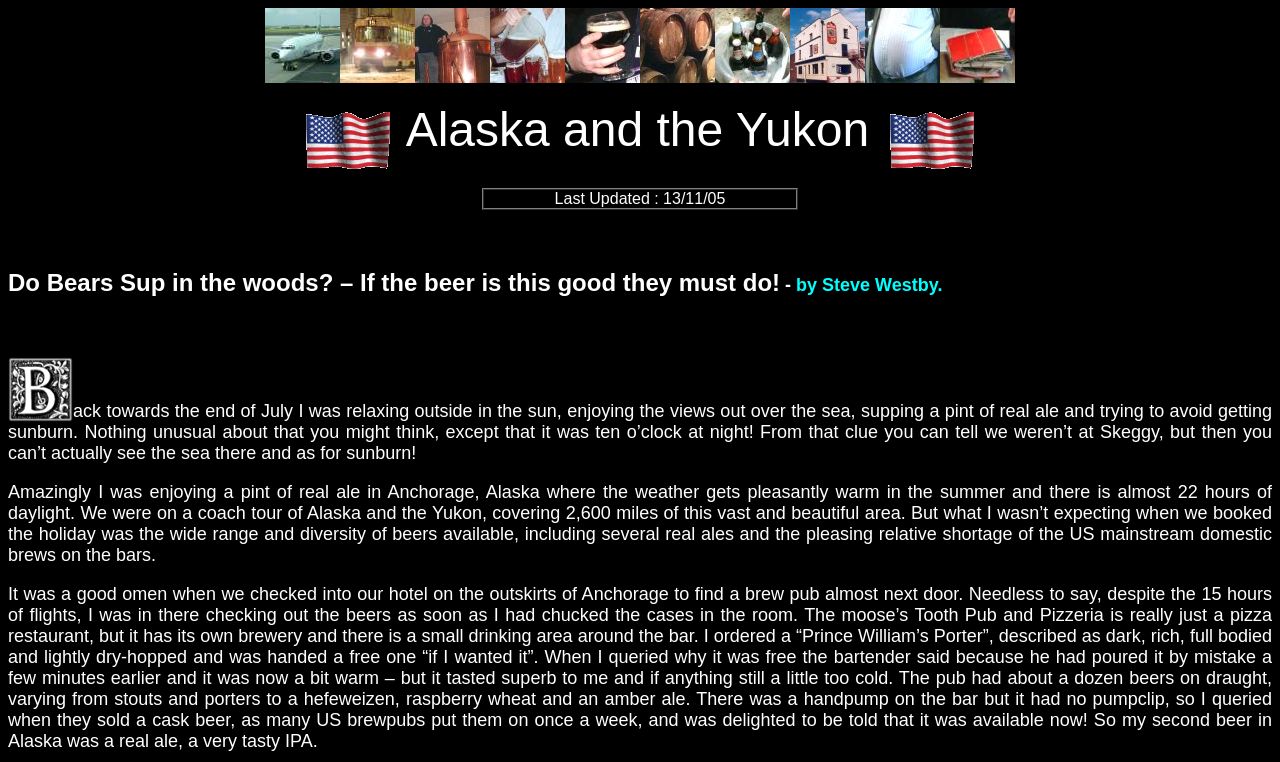How many beers were on draught at the brew pub?
Please use the visual content to give a single word or phrase answer.

about a dozen